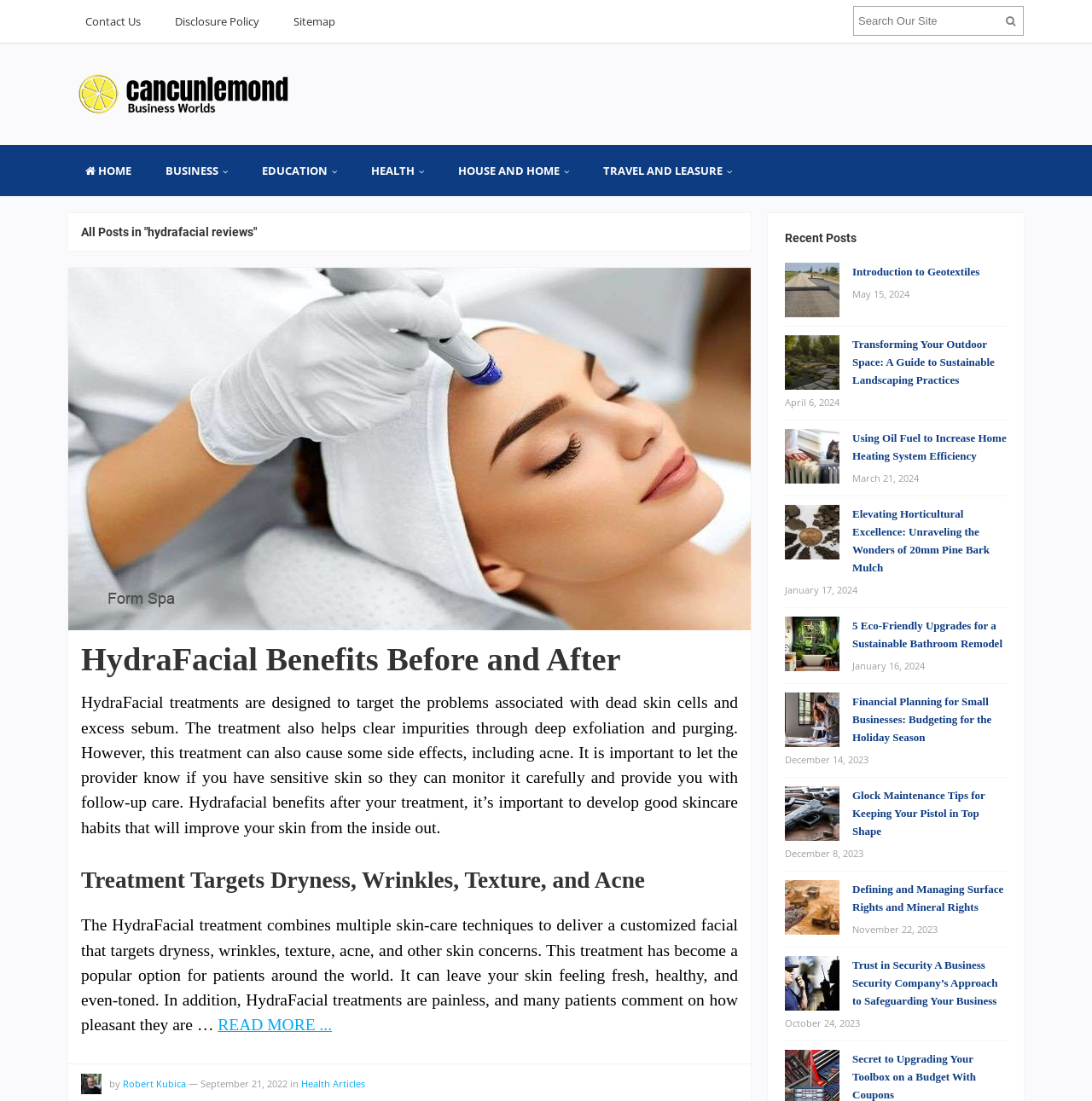Can you find the bounding box coordinates for the element to click on to achieve the instruction: "Click on the HydraFacial Benefits Before and After link"?

[0.062, 0.562, 0.688, 0.576]